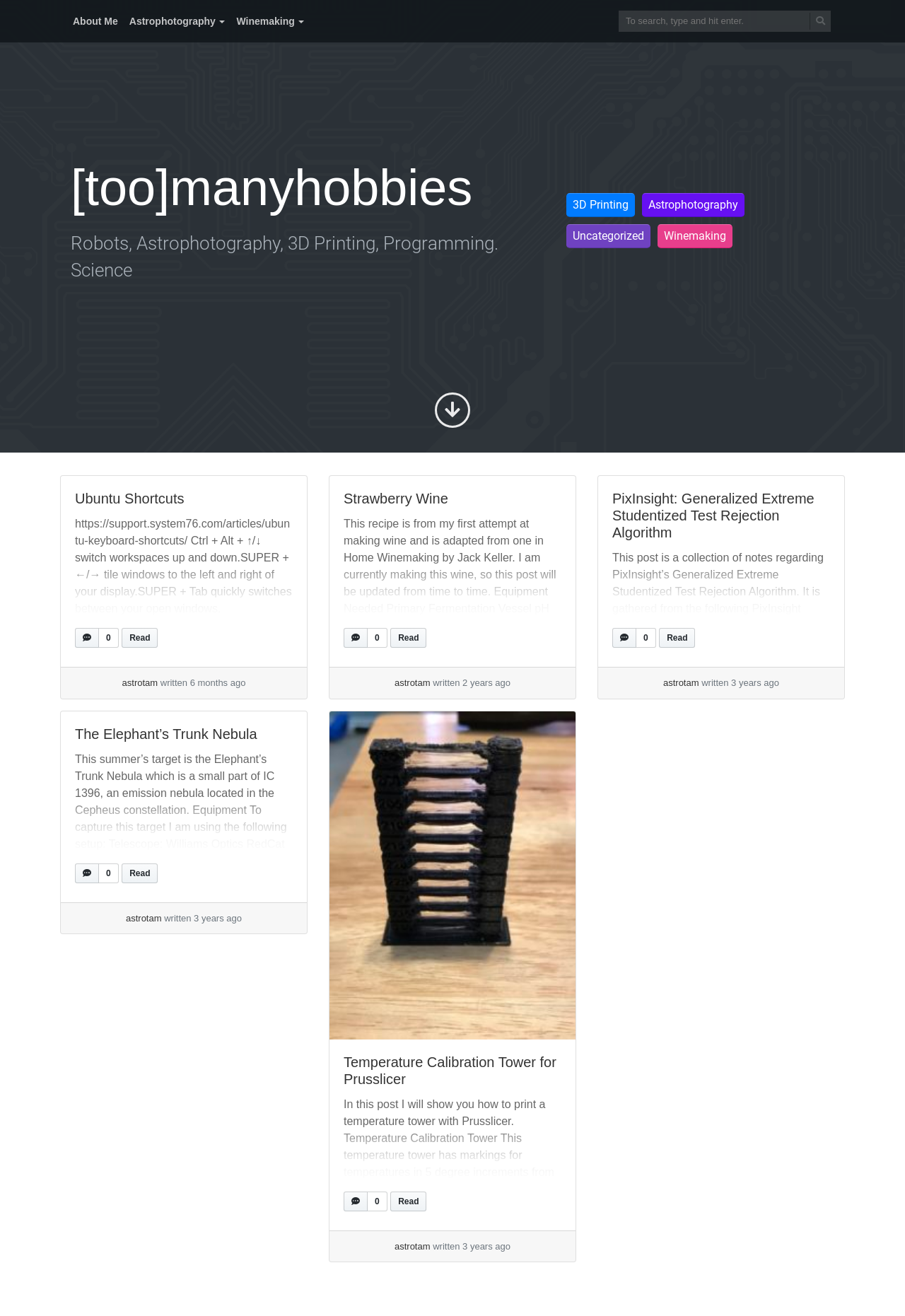Please answer the following question using a single word or phrase: 
What is the topic of the article with the image of a nebula?

Astrophotography